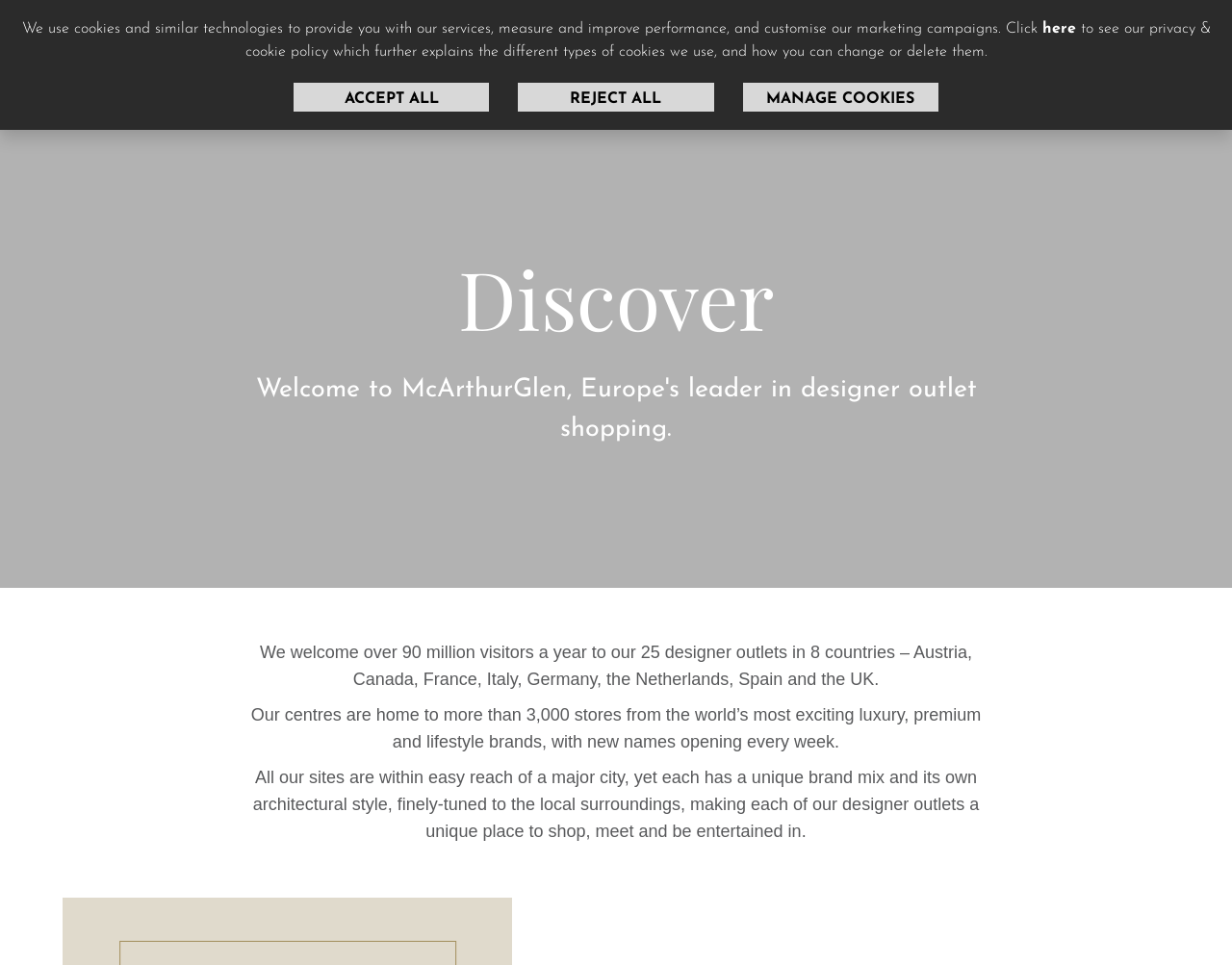What is unique about each McArthurGlen outlet?
Please answer using one word or phrase, based on the screenshot.

Architectural style